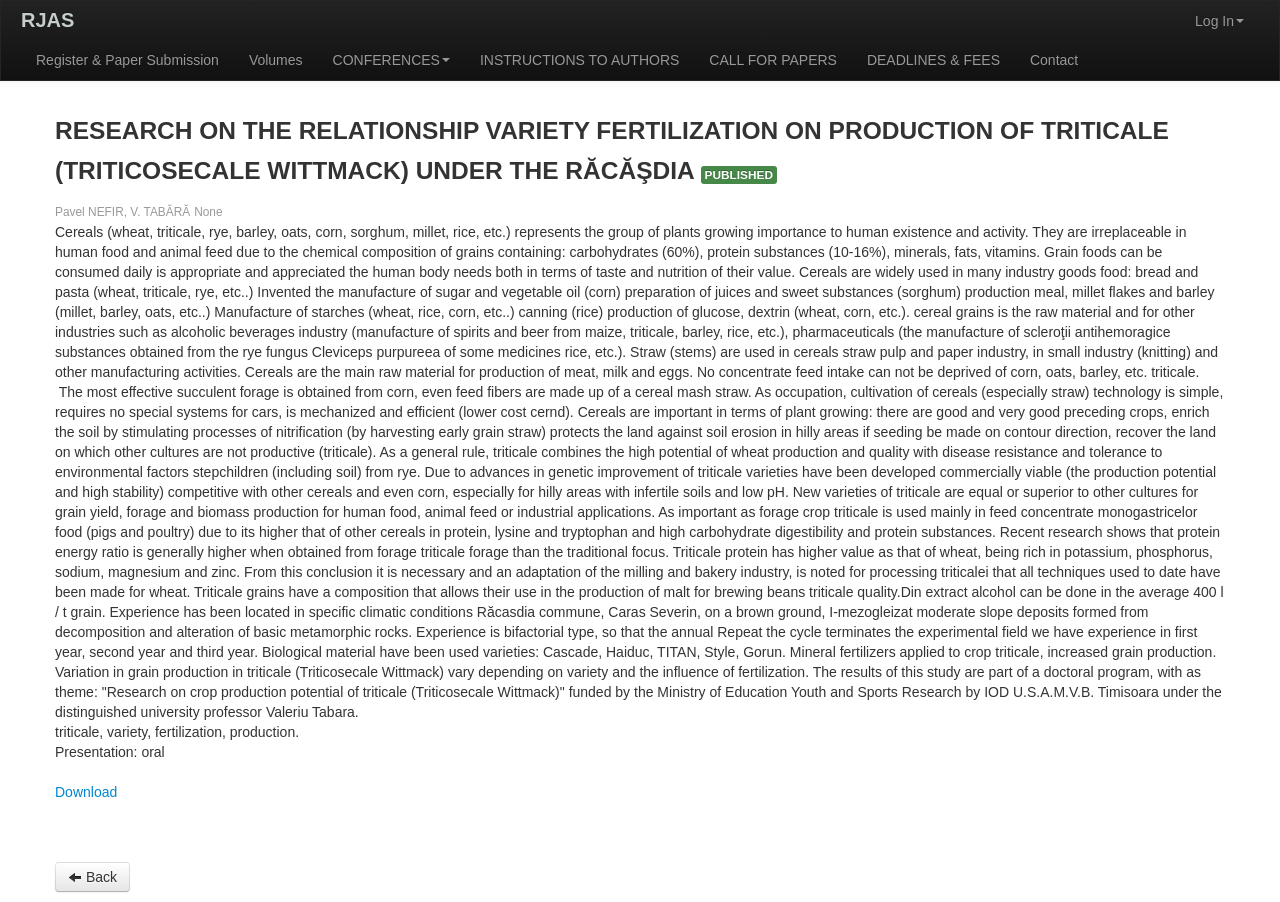Please determine the bounding box coordinates of the clickable area required to carry out the following instruction: "Click on the 'Log In' link". The coordinates must be four float numbers between 0 and 1, represented as [left, top, right, bottom].

[0.922, 0.001, 0.984, 0.045]